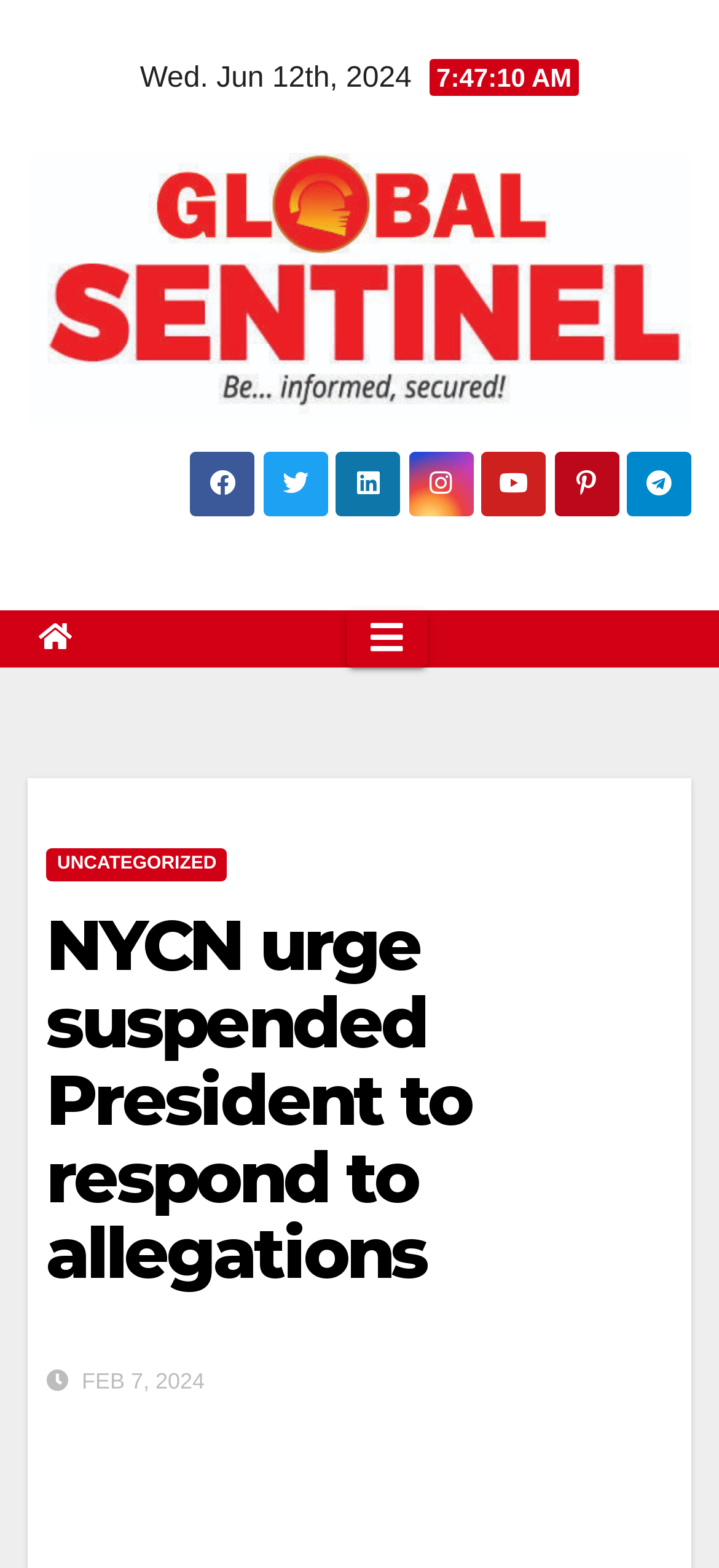Using the information in the image, give a detailed answer to the following question: What is the date of another news article?

I found the date of another news article by looking at the static text element at the bottom of the webpage, which says 'FEB 7, 2024'.